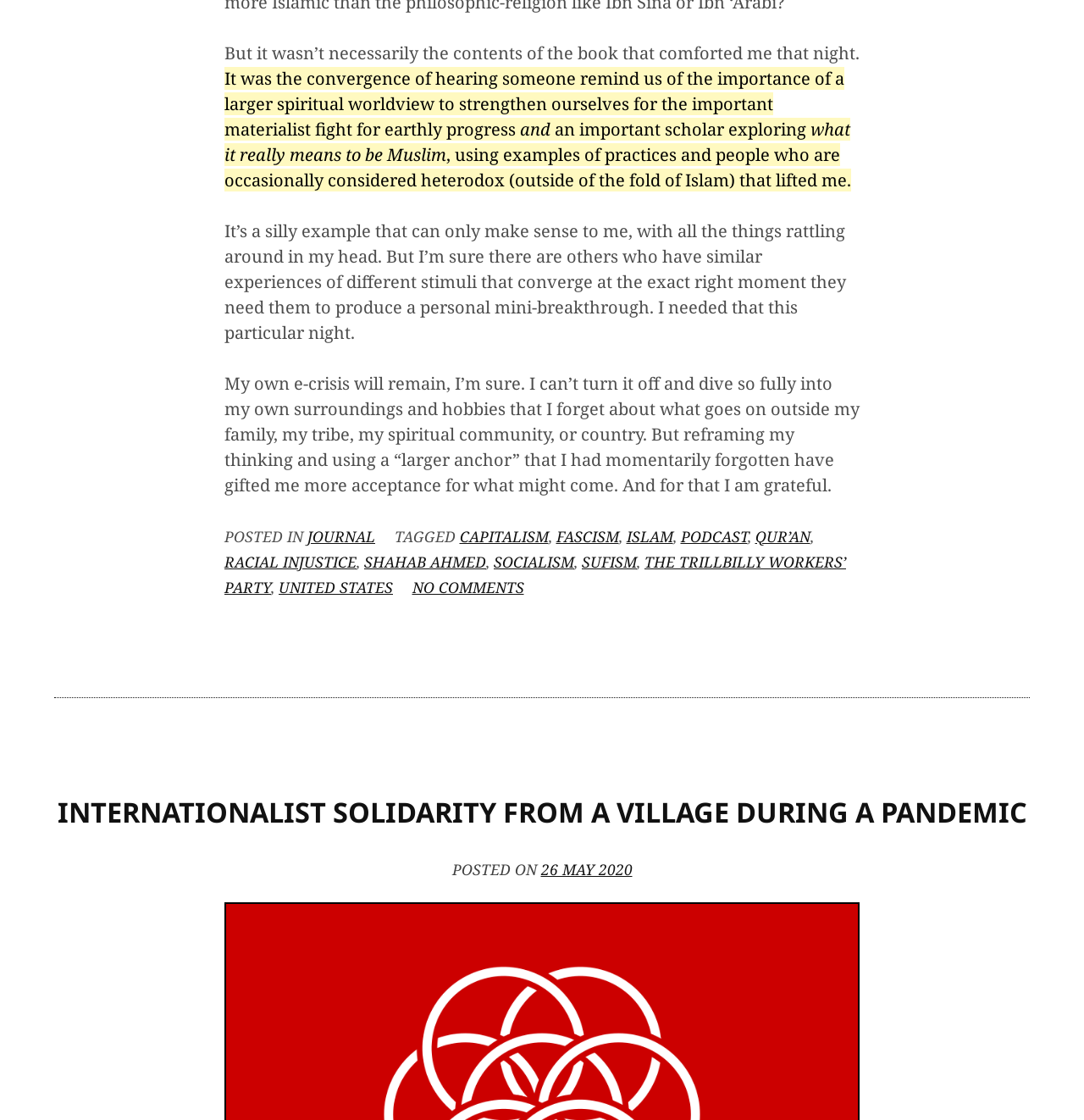Please identify the bounding box coordinates of the clickable area that will fulfill the following instruction: "Read the post tagged with Islam". The coordinates should be in the format of four float numbers between 0 and 1, i.e., [left, top, right, bottom].

[0.578, 0.469, 0.621, 0.488]